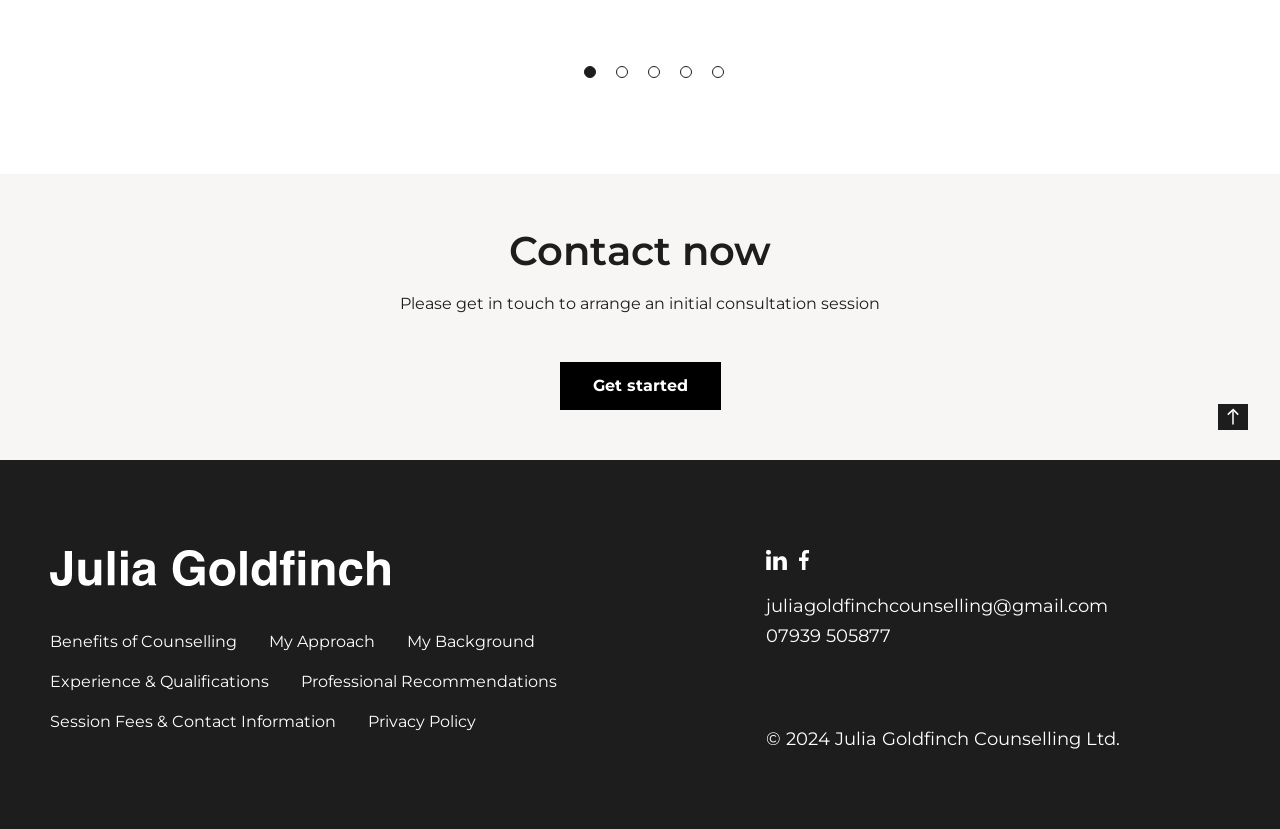What is the copyright year of Julia Goldfinch Counselling Ltd?
Based on the image, provide a one-word or brief-phrase response.

2024